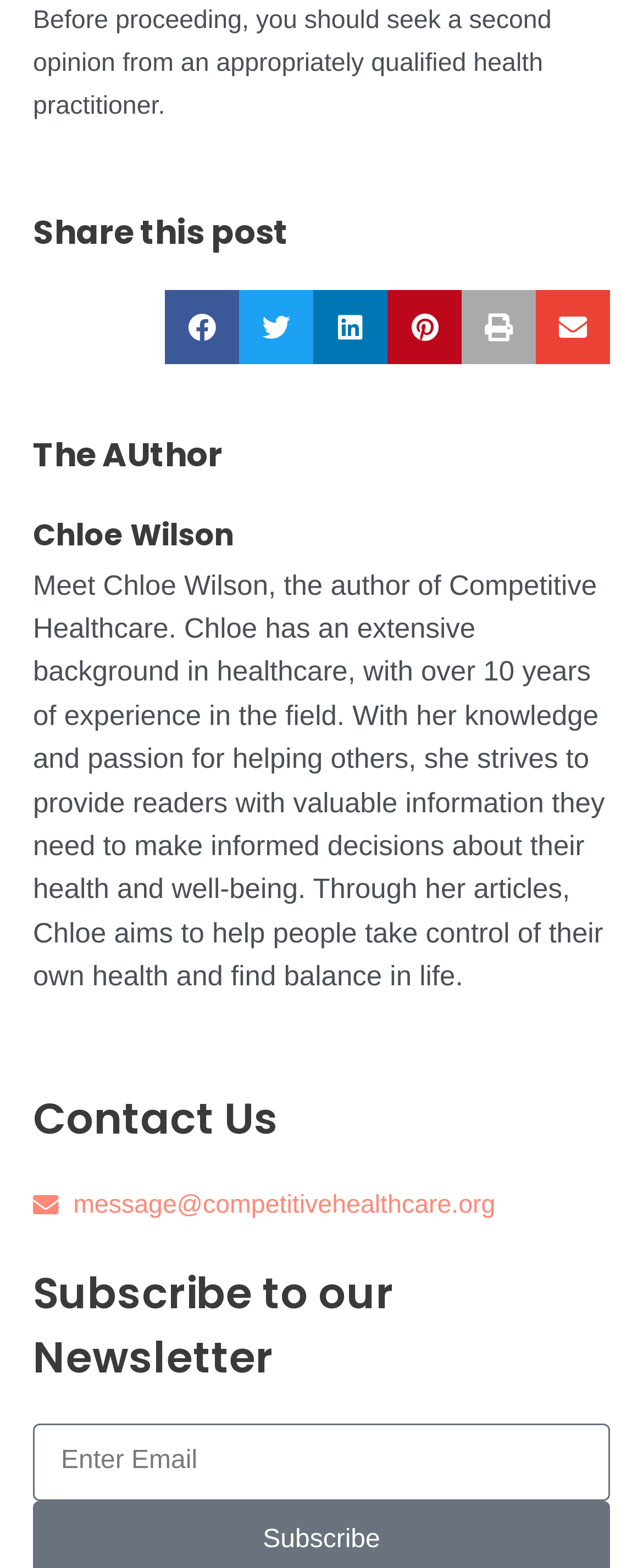How many years of experience does Chloe Wilson have in healthcare?
Look at the image and respond with a single word or a short phrase.

over 10 years